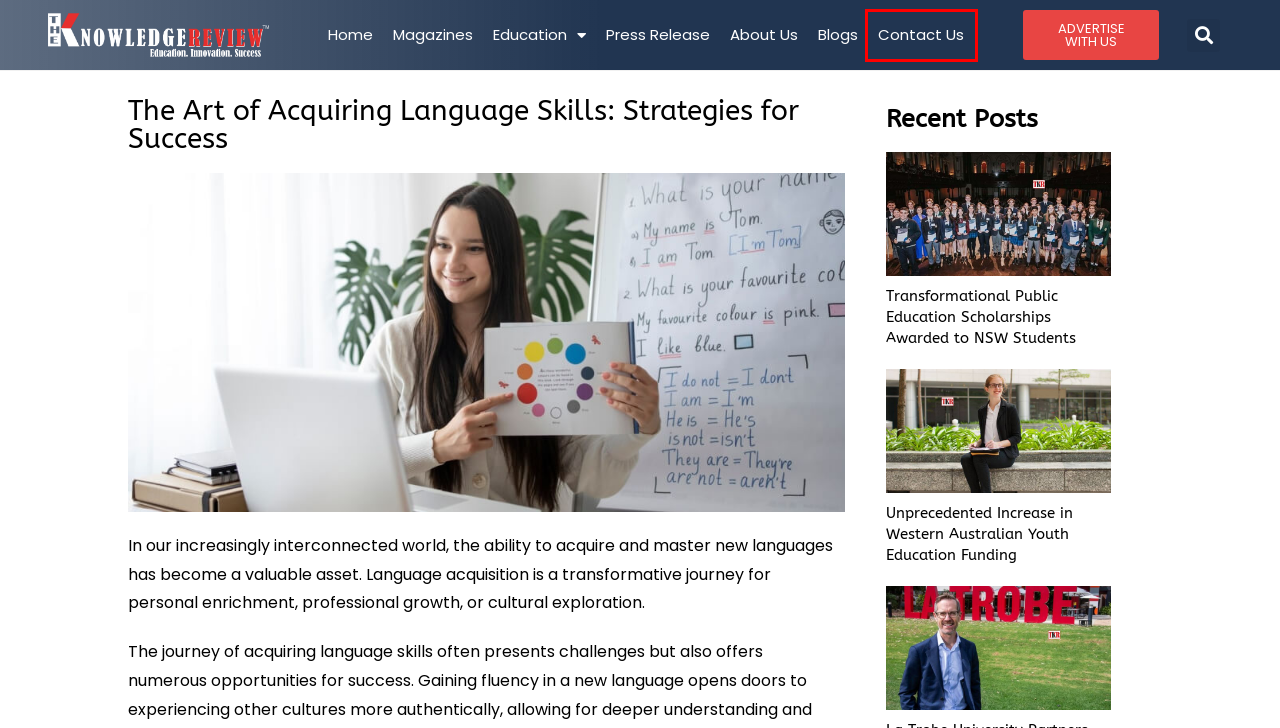A screenshot of a webpage is given, marked with a red bounding box around a UI element. Please select the most appropriate webpage description that fits the new page after clicking the highlighted element. Here are the candidates:
A. Transformational Public Education Scholarships Awarded to NSW Students
B. Unprecedented Increase in Western Australian Youth Education Funding
C. Education Magazine | Online education magazine
D. About Us - The Knowledge Review
E. Unlock a World of Insight: Contact Us - The Knowledge Review
F. Boost Your Brand's Reach: Advertise with Us - The Knowledge Review
G. Education Magazines_ The Knowledge Review_ PRESS Release
H. Top Education Magazine | Best Education Magazine

E